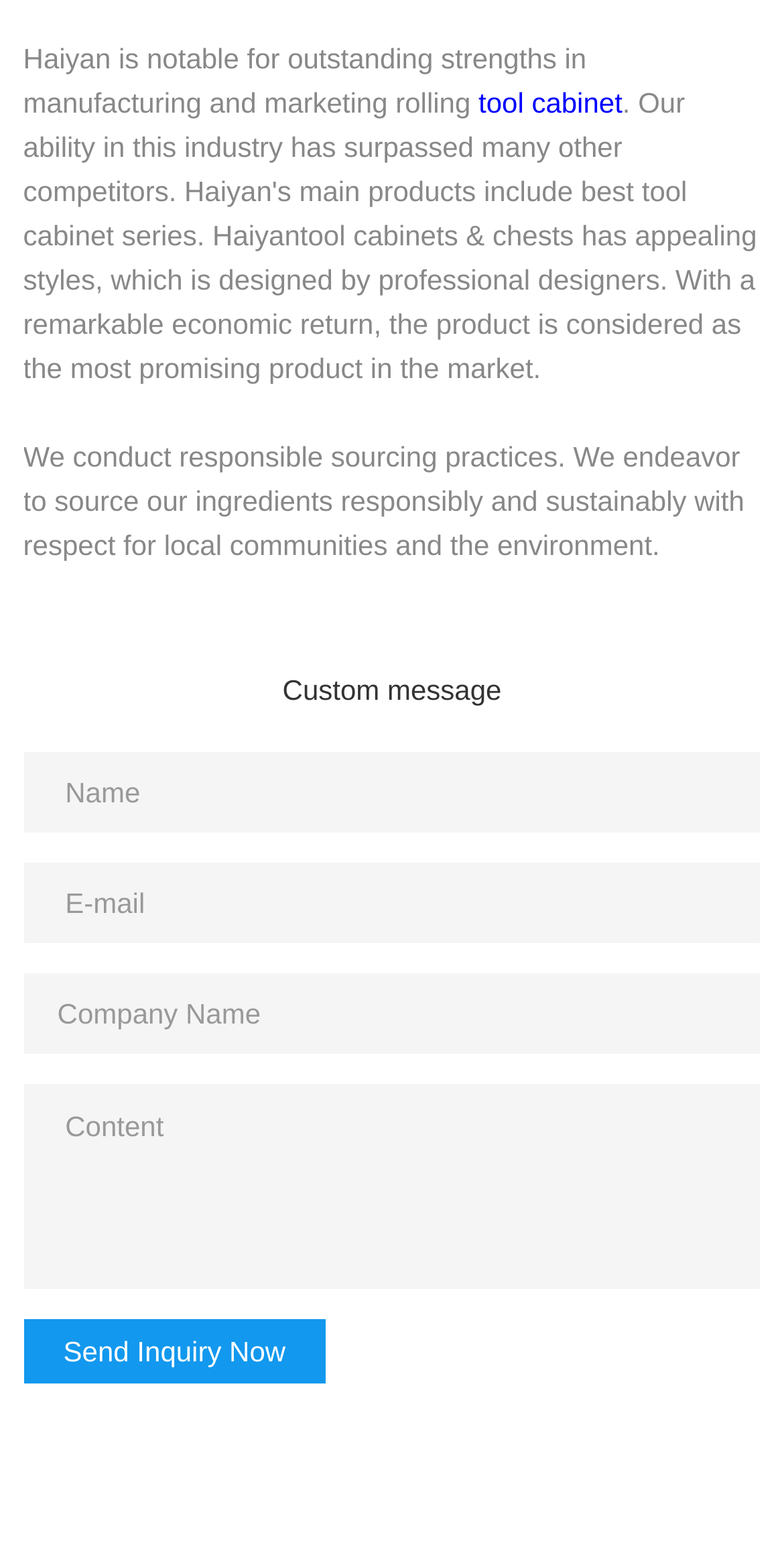What is the company's sourcing practice?
Using the visual information, answer the question in a single word or phrase.

responsible and sustainable